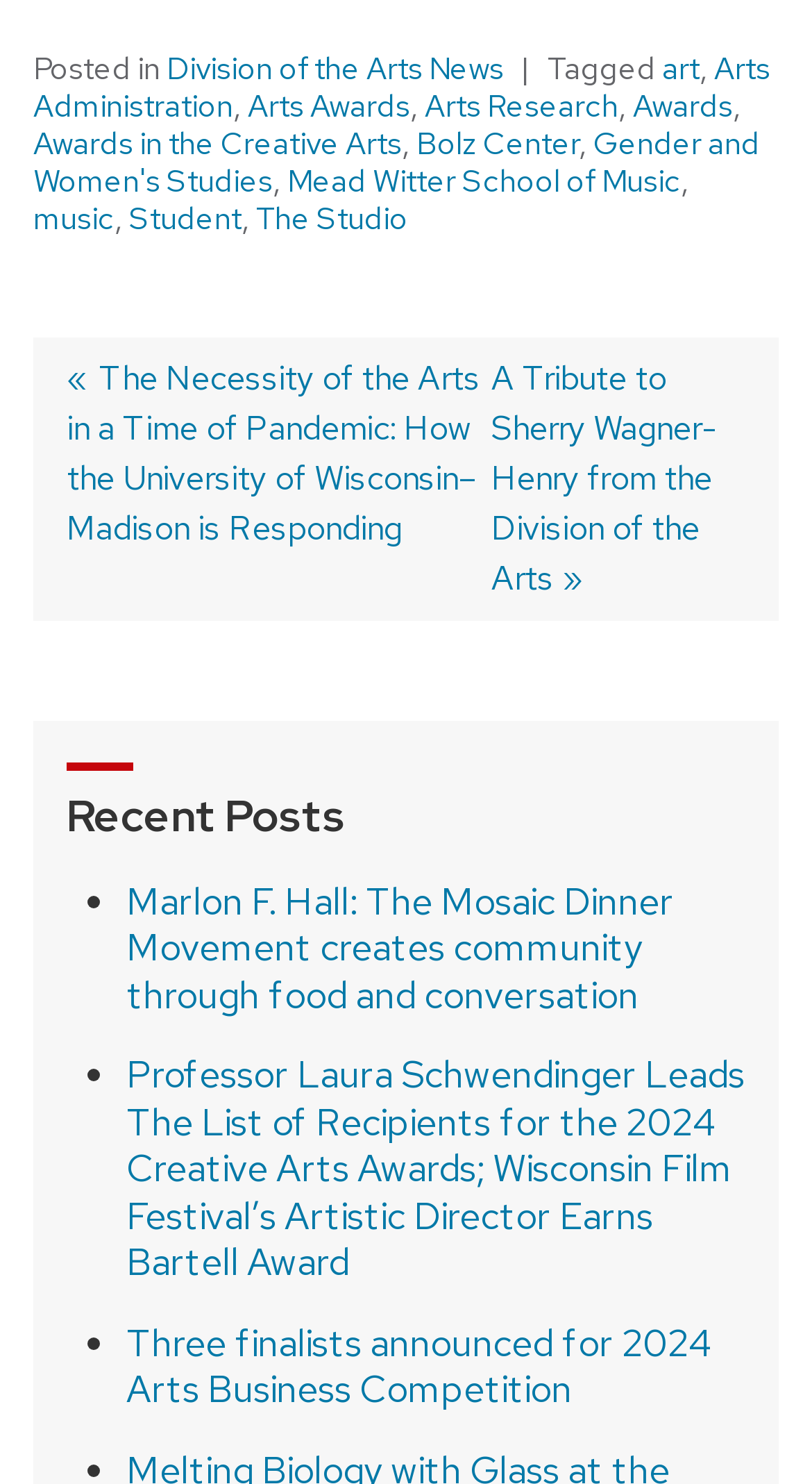Find the bounding box coordinates of the clickable region needed to perform the following instruction: "Read about Marlon F. Hall". The coordinates should be provided as four float numbers between 0 and 1, i.e., [left, top, right, bottom].

[0.156, 0.59, 0.83, 0.686]